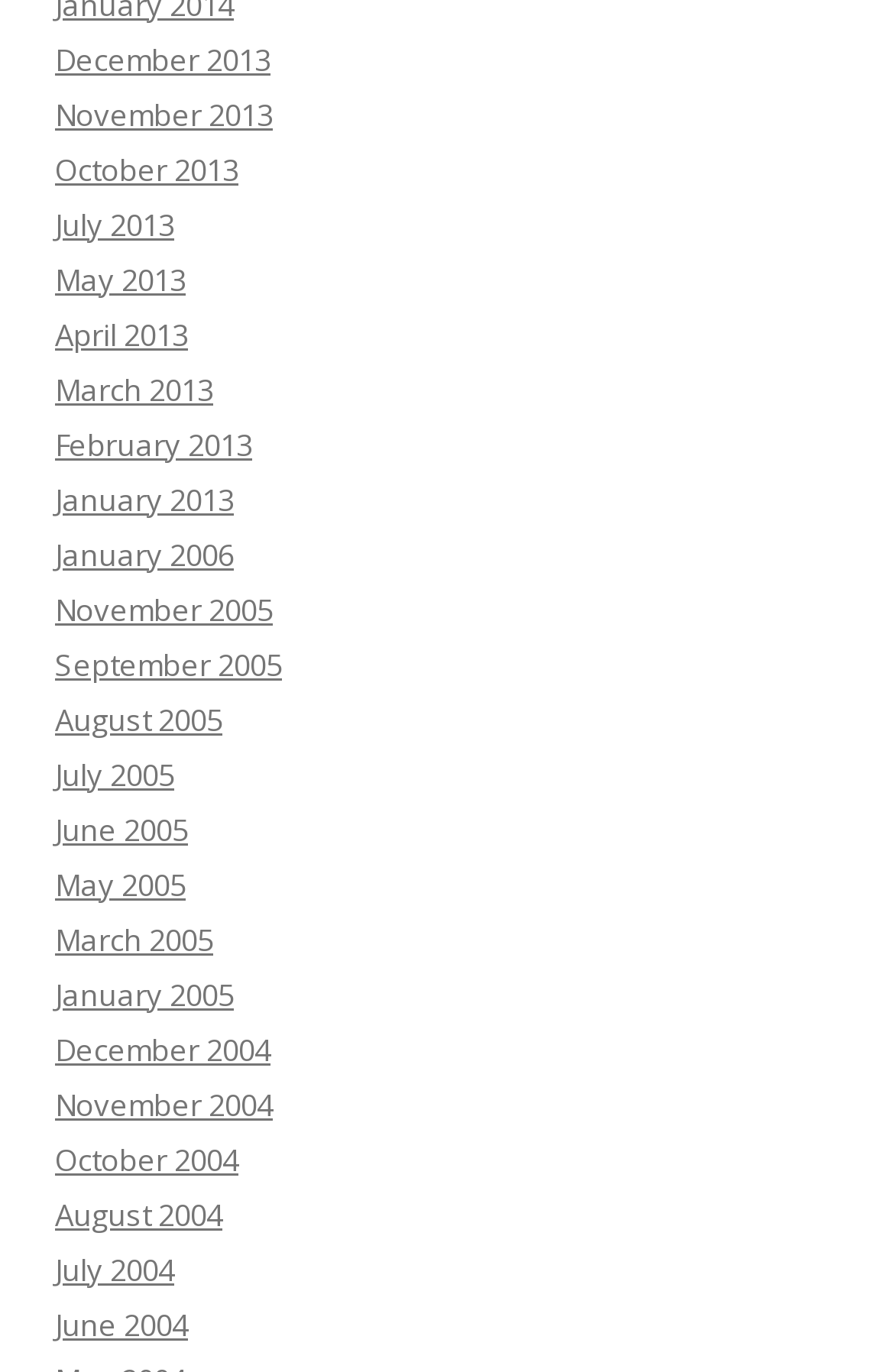Answer the question below using just one word or a short phrase: 
What is the latest month available?

December 2013